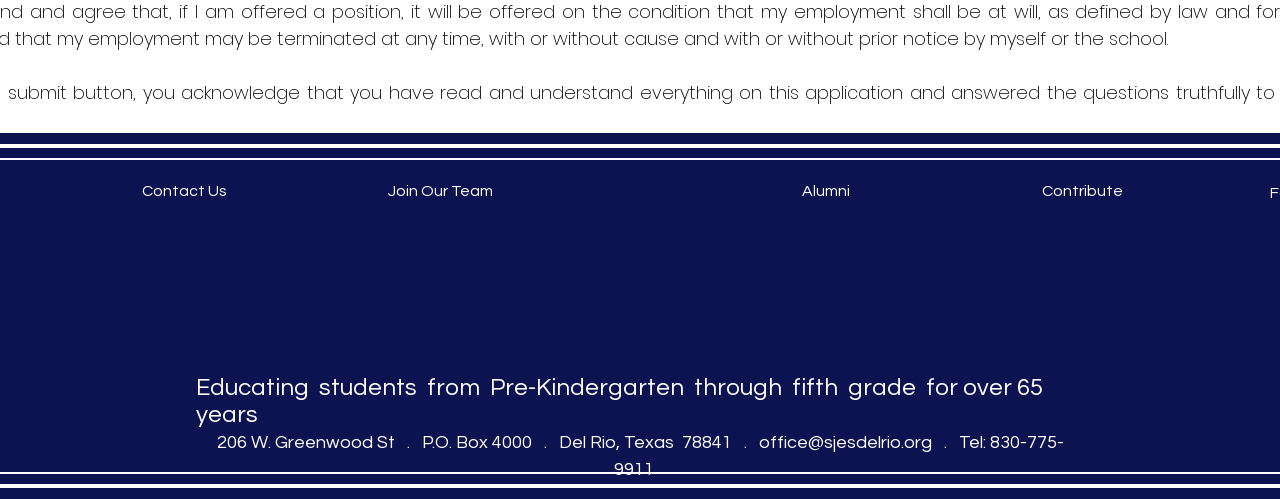Bounding box coordinates are specified in the format (top-left x, top-left y, bottom-right x, bottom-right y). All values are floating point numbers bounded between 0 and 1. Please provide the bounding box coordinate of the region this sentence describes: Explore this article

None